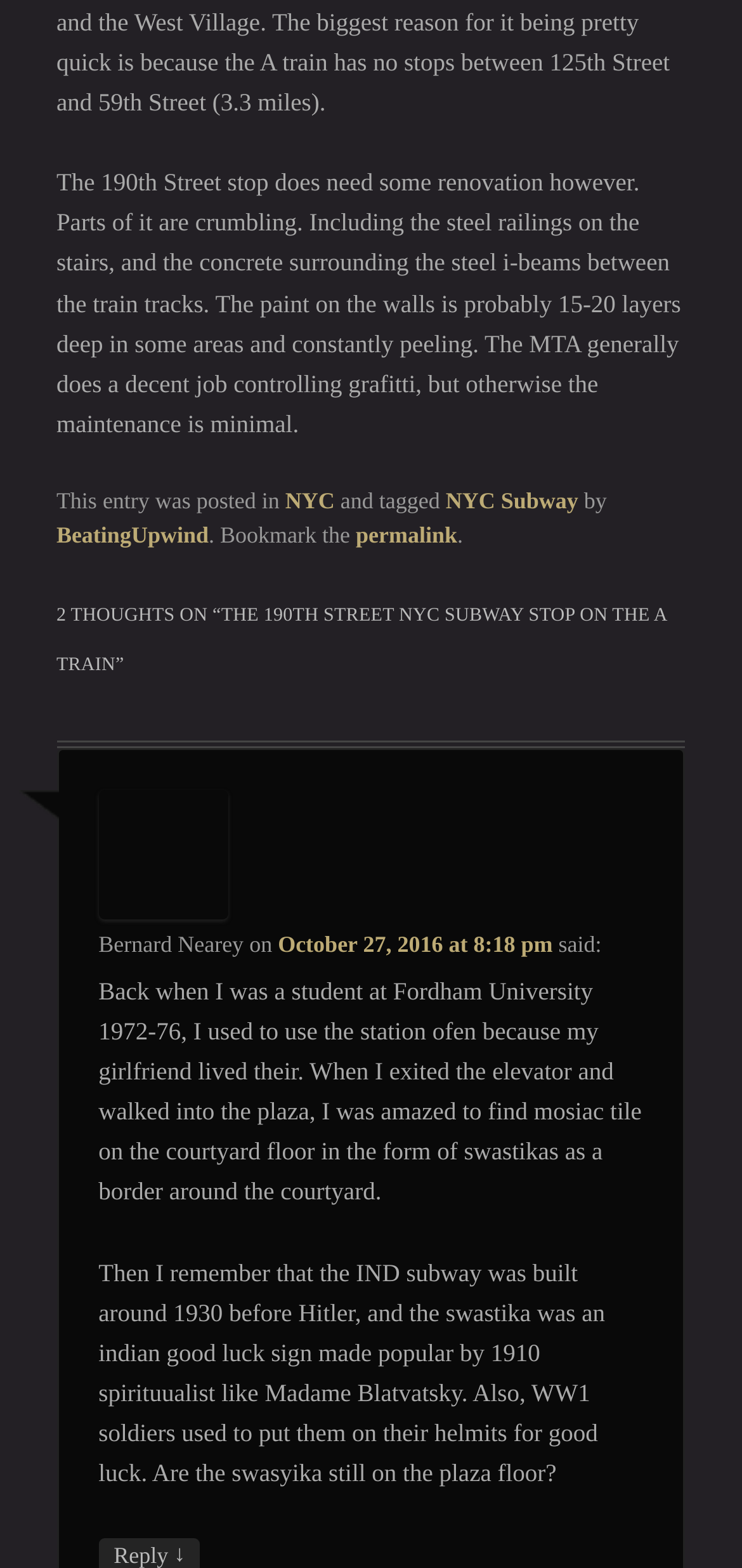What is the topic of the blog post?
Provide a concise answer using a single word or phrase based on the image.

190th Street NYC Subway stop